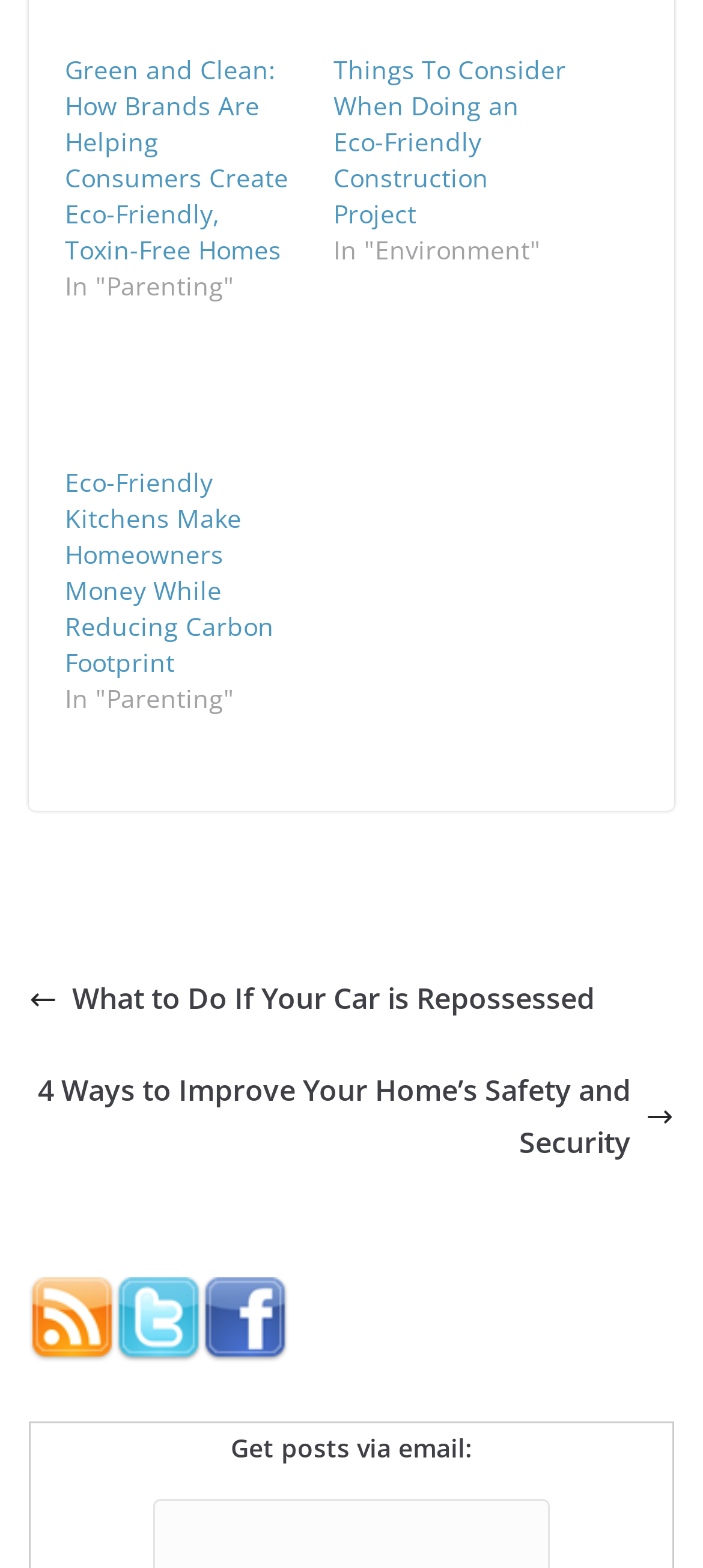Determine the bounding box coordinates for the area that needs to be clicked to fulfill this task: "Read about car repossession". The coordinates must be given as four float numbers between 0 and 1, i.e., [left, top, right, bottom].

[0.041, 0.621, 0.846, 0.654]